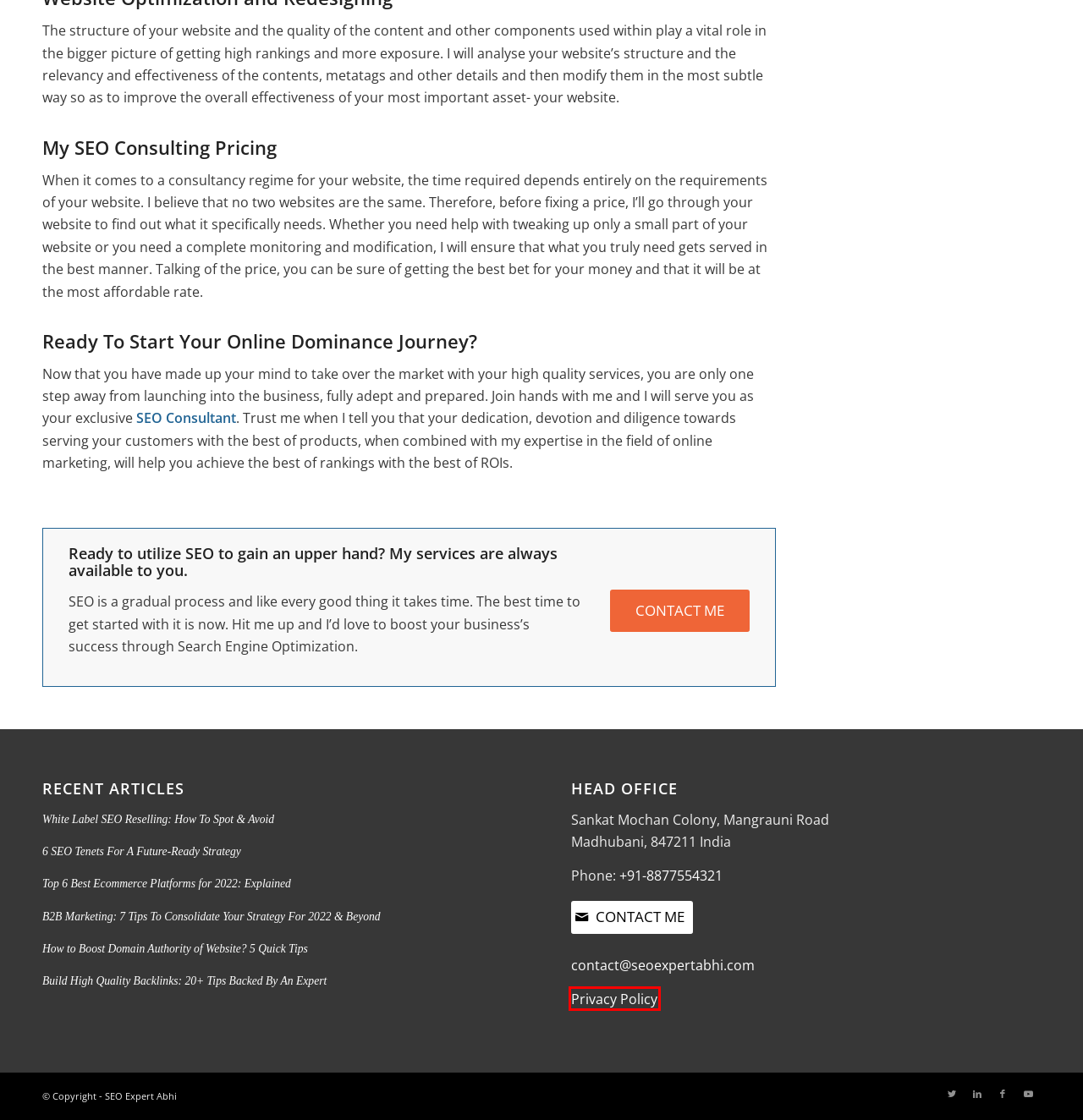You have been given a screenshot of a webpage with a red bounding box around a UI element. Select the most appropriate webpage description for the new webpage that appears after clicking the element within the red bounding box. The choices are:
A. Top 6 Best Ecommerce Platforms for 2022: Explained
B. How to Boost Domain Authority of Website? 5 Quick Tips
C. Privacy Policy - SEO Expert Abhi
D. B2B Marketing: 7 Tips To Consolidate Your Strategy For 2022 & Beyond
E. 6 SEO Tenets For A Future-Ready Strategy
F. Build High Quality Backlinks: 20+ Tips Backed By An Expert
G. White Label SEO Reselling: How To Spot & Avoid
H. SEO Expert Abhi's Blog on SEO Tactics & Strategies

C